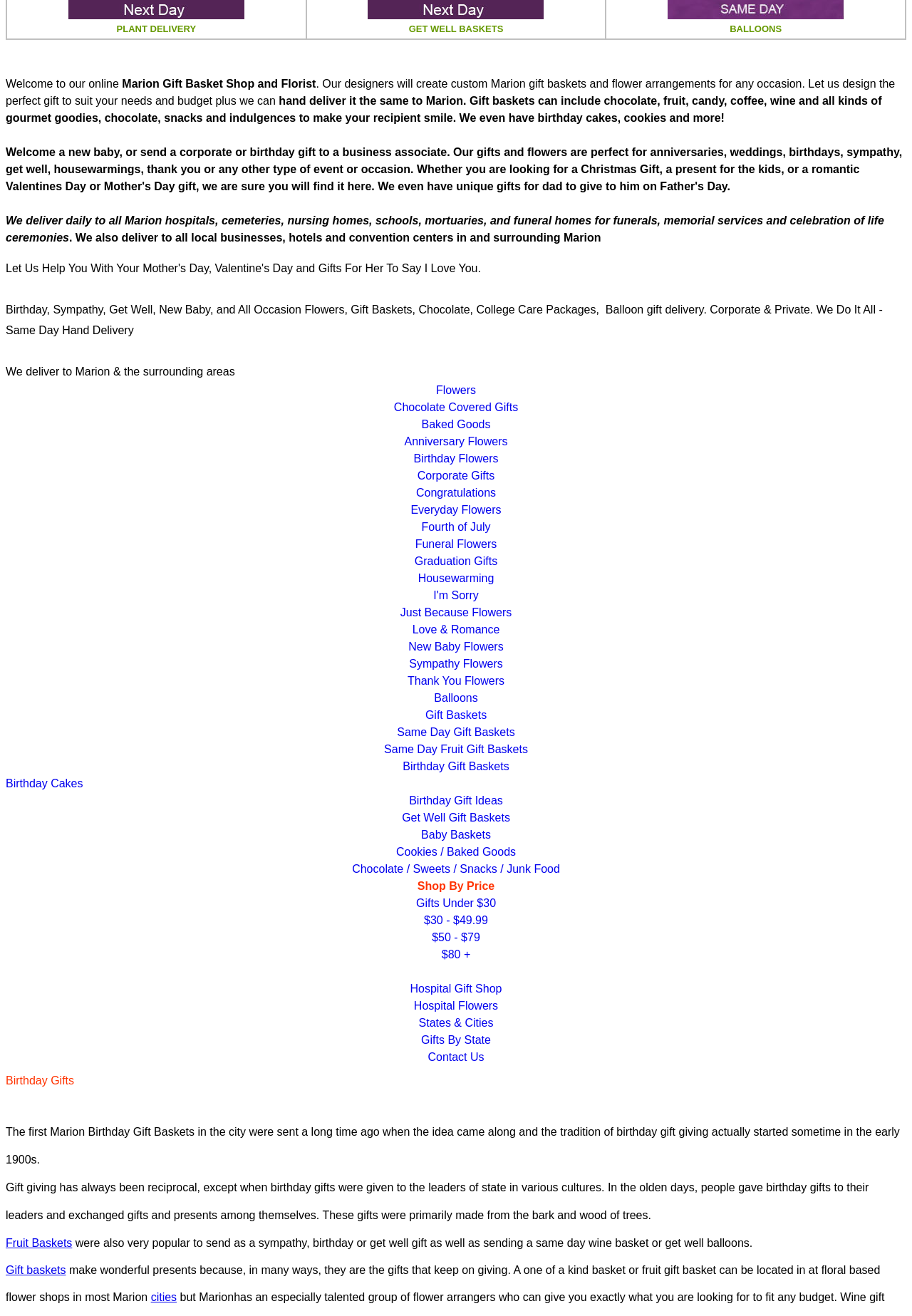Locate the bounding box coordinates of the clickable element to fulfill the following instruction: "Click on 'Plant Delivery'". Provide the coordinates as four float numbers between 0 and 1 in the format [left, top, right, bottom].

[0.075, 0.008, 0.268, 0.016]